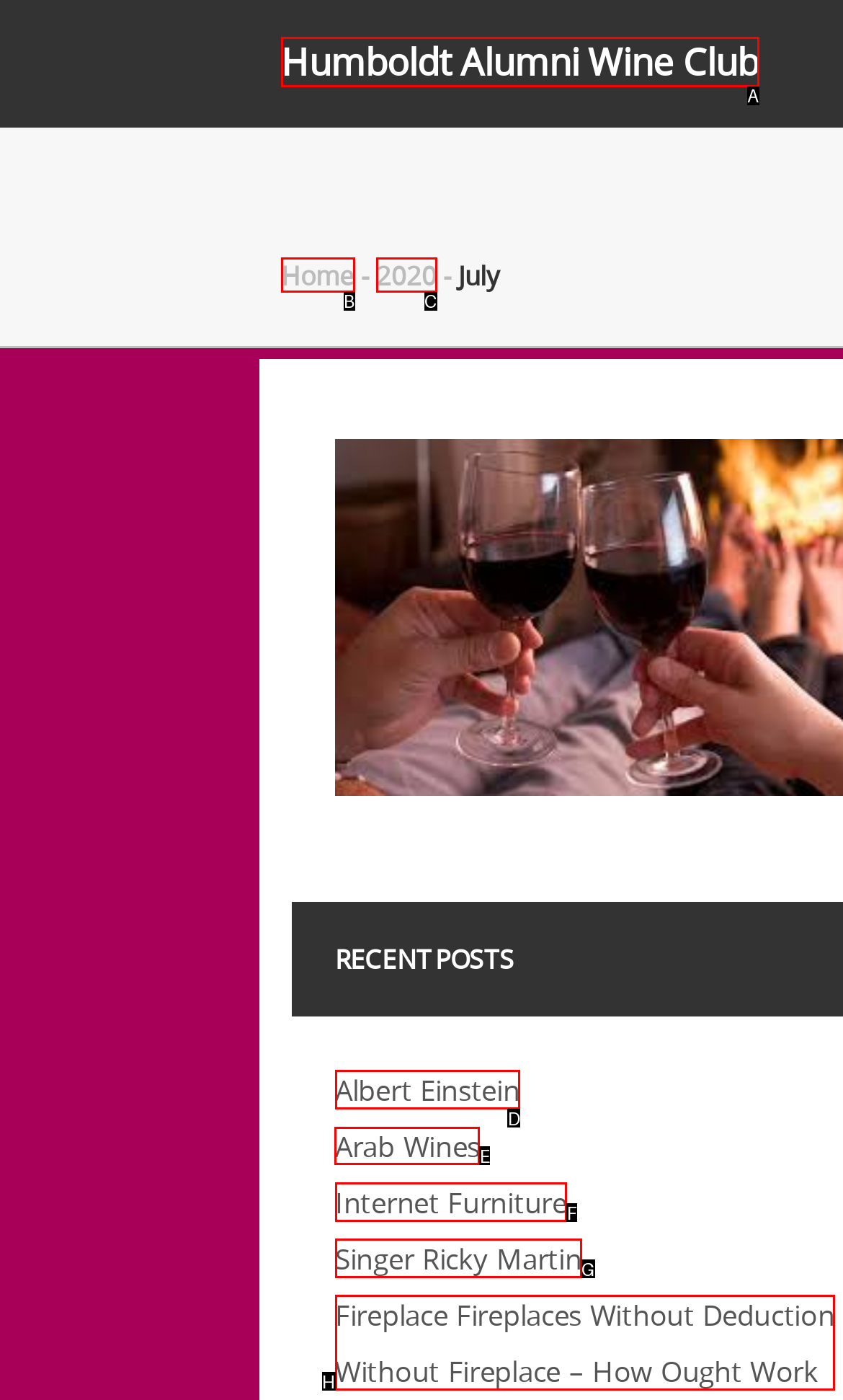Identify the HTML element that should be clicked to accomplish the task: learn about Arab Wines
Provide the option's letter from the given choices.

E